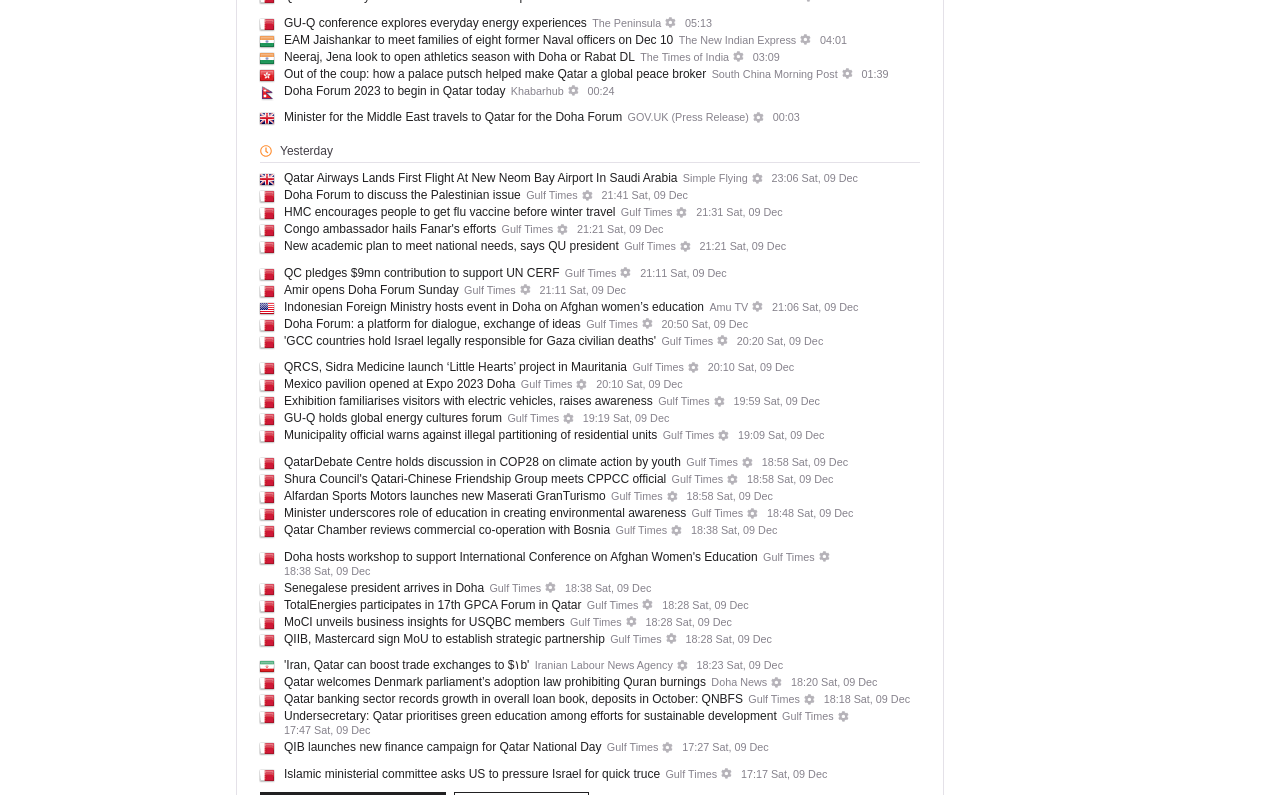Please give the bounding box coordinates of the area that should be clicked to fulfill the following instruction: "Visit the website of The New Indian Express". The coordinates should be in the format of four float numbers from 0 to 1, i.e., [left, top, right, bottom].

[0.5, 0.064, 0.57, 0.079]